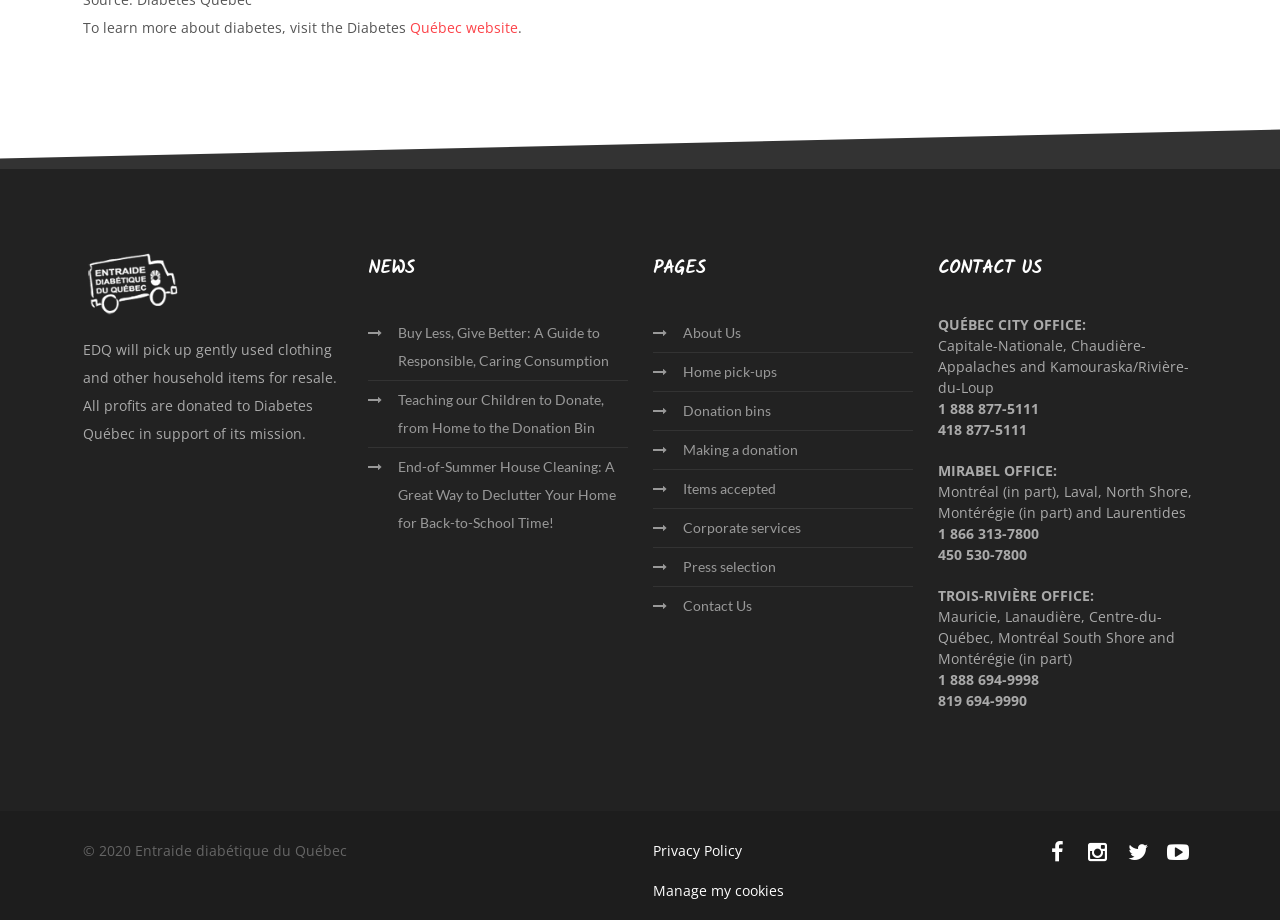Identify the bounding box coordinates of the specific part of the webpage to click to complete this instruction: "Read the guide to responsible consumption".

[0.287, 0.341, 0.49, 0.413]